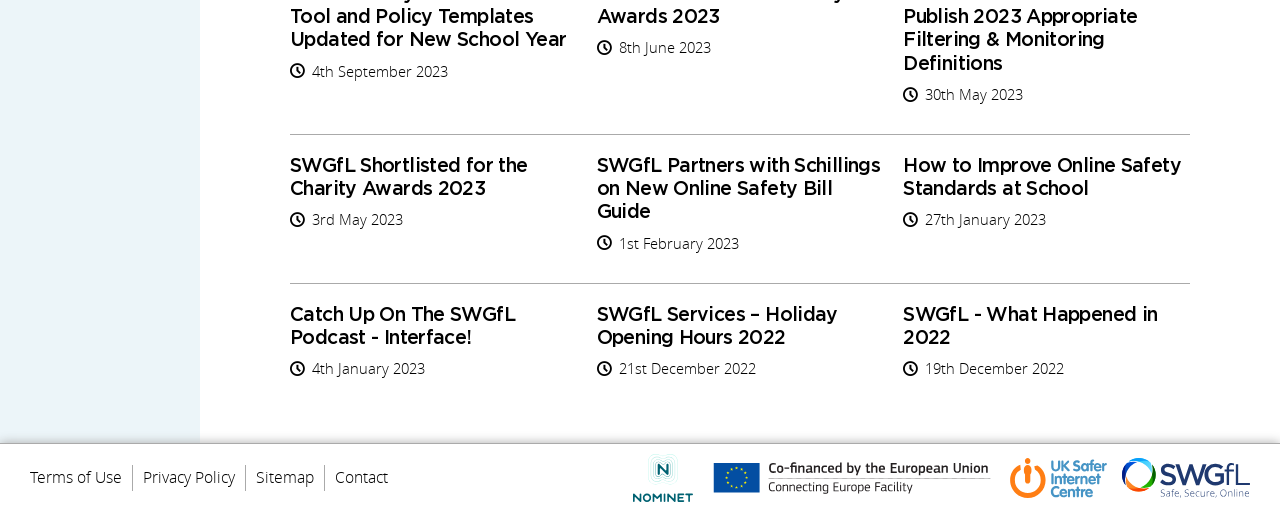Please identify the bounding box coordinates of the element's region that needs to be clicked to fulfill the following instruction: "Go to the SWGfL homepage". The bounding box coordinates should consist of four float numbers between 0 and 1, i.e., [left, top, right, bottom].

[0.877, 0.894, 0.977, 0.973]